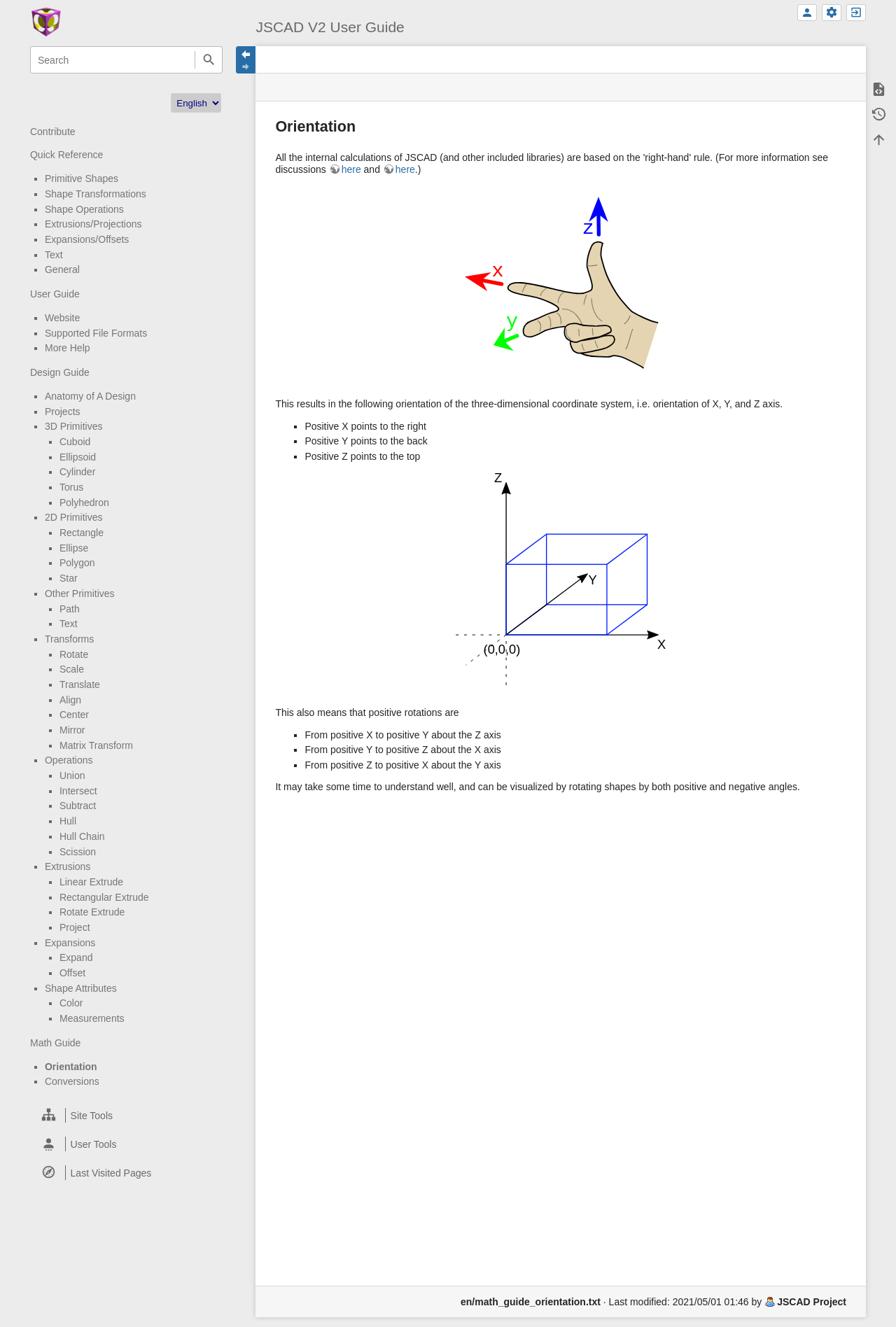Please find the bounding box coordinates of the clickable region needed to complete the following instruction: "select an option from the combobox". The bounding box coordinates must consist of four float numbers between 0 and 1, i.e., [left, top, right, bottom].

[0.191, 0.07, 0.247, 0.085]